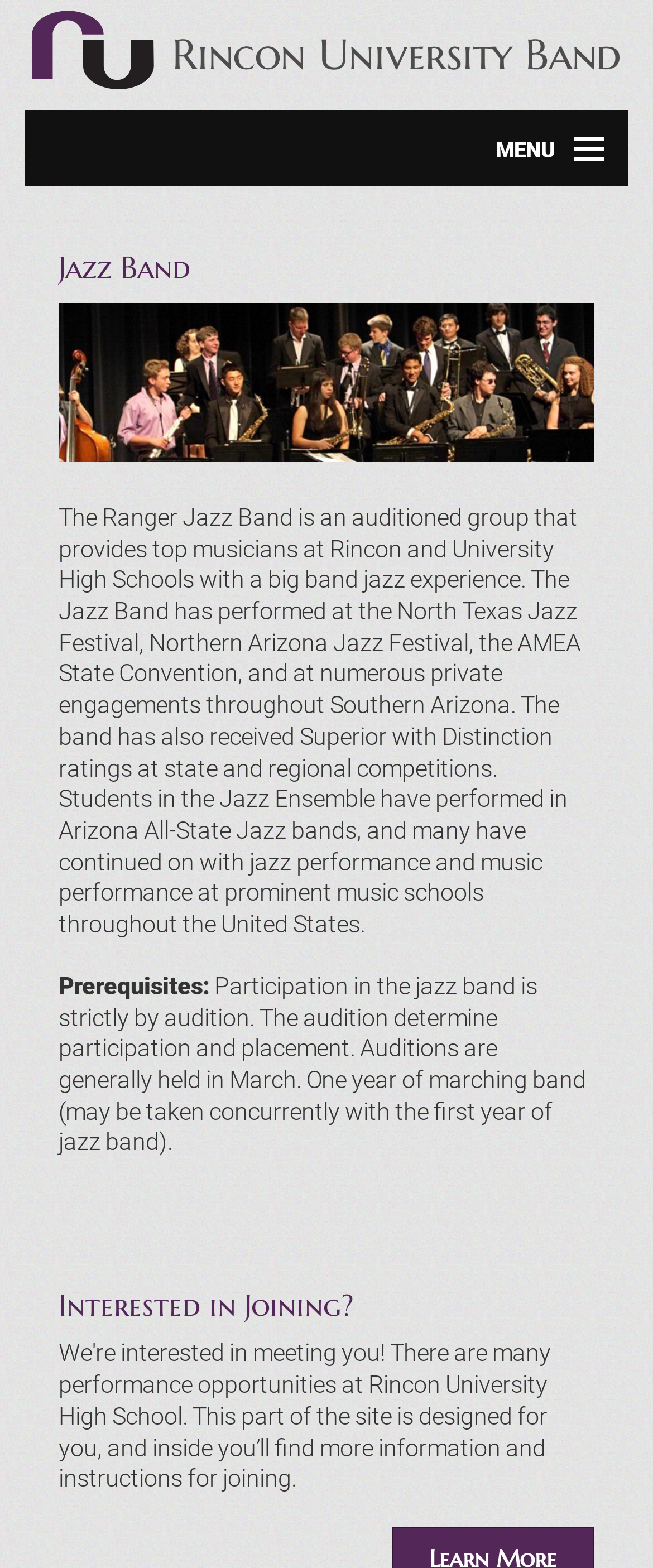Identify the bounding box coordinates of the clickable region to carry out the given instruction: "Check the Photos".

[0.038, 0.419, 0.962, 0.466]